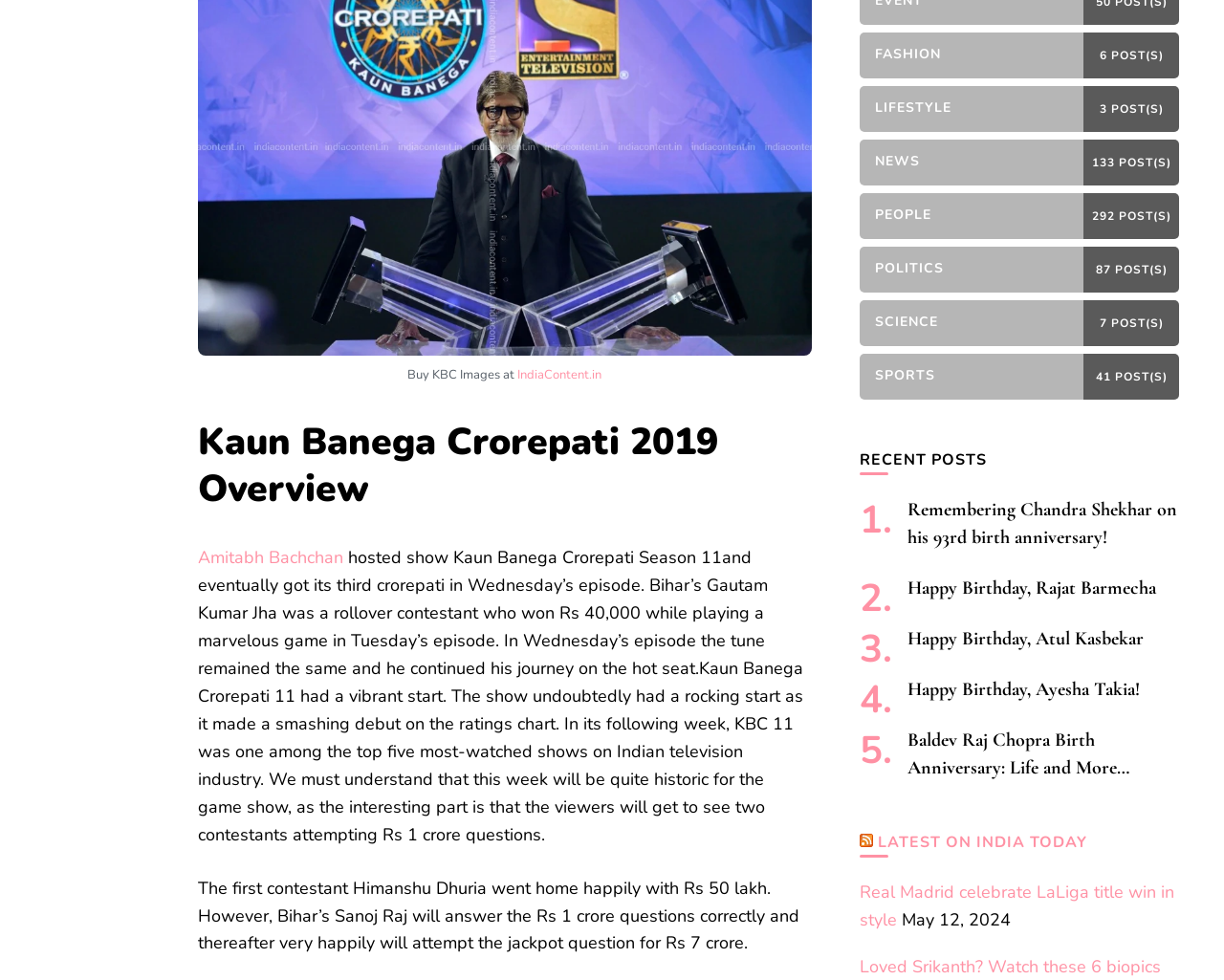Determine the bounding box coordinates (top-left x, top-left y, bottom-right x, bottom-right y) of the UI element described in the following text: Marcello Malpighi

None